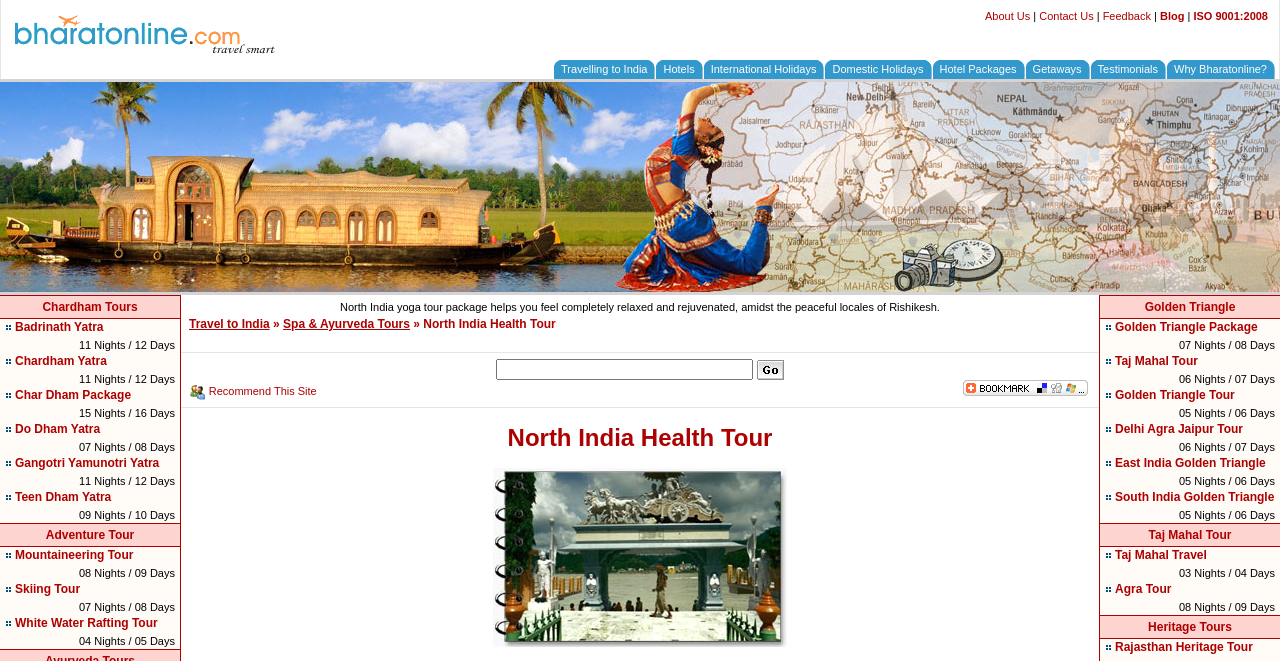Identify the main heading from the webpage and provide its text content.

North India Health Tour